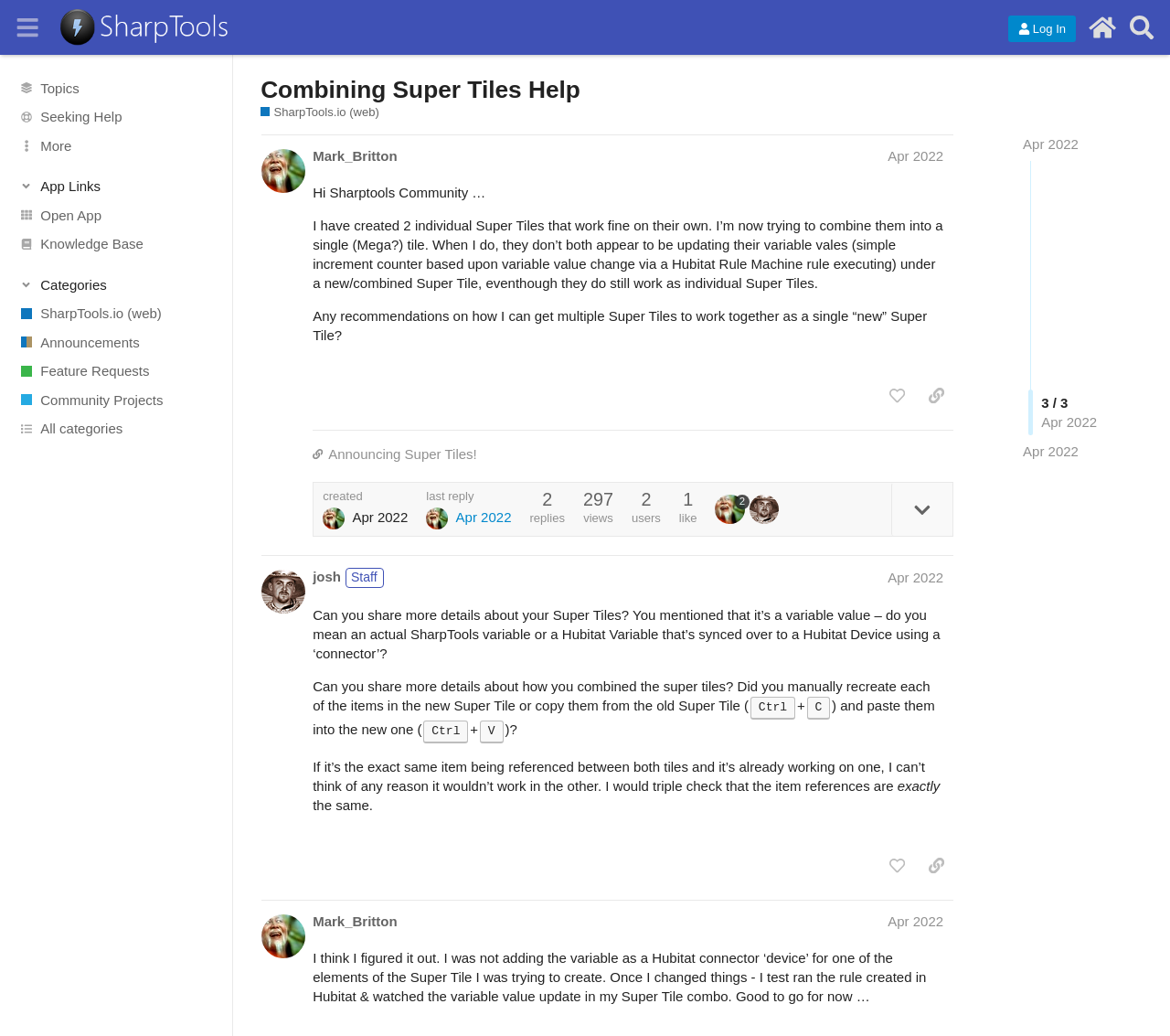Locate the bounding box coordinates of the region to be clicked to comply with the following instruction: "Go to the 'SharpTools.io App'". The coordinates must be four float numbers between 0 and 1, in the form [left, top, right, bottom].

[0.925, 0.008, 0.959, 0.045]